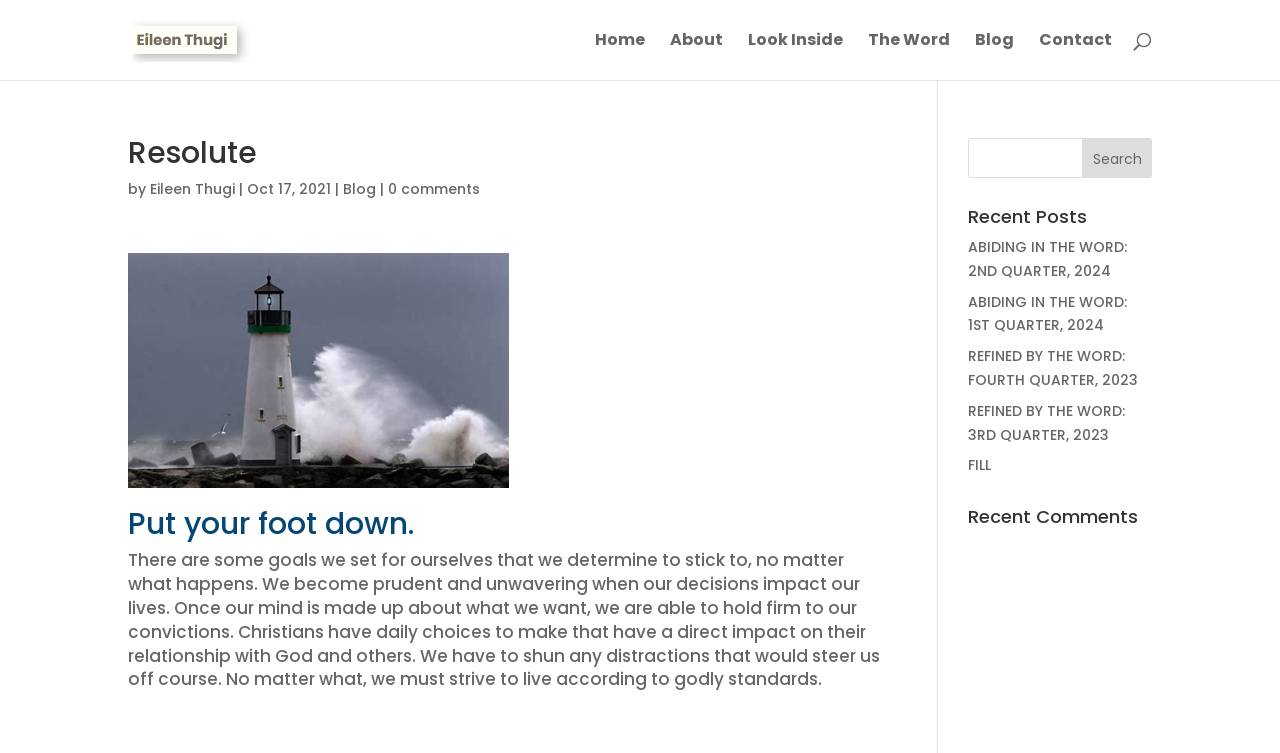Please provide the bounding box coordinates for the element that needs to be clicked to perform the instruction: "Read the blog post 'Put your foot down'". The coordinates must consist of four float numbers between 0 and 1, formatted as [left, top, right, bottom].

[0.1, 0.676, 0.689, 0.729]